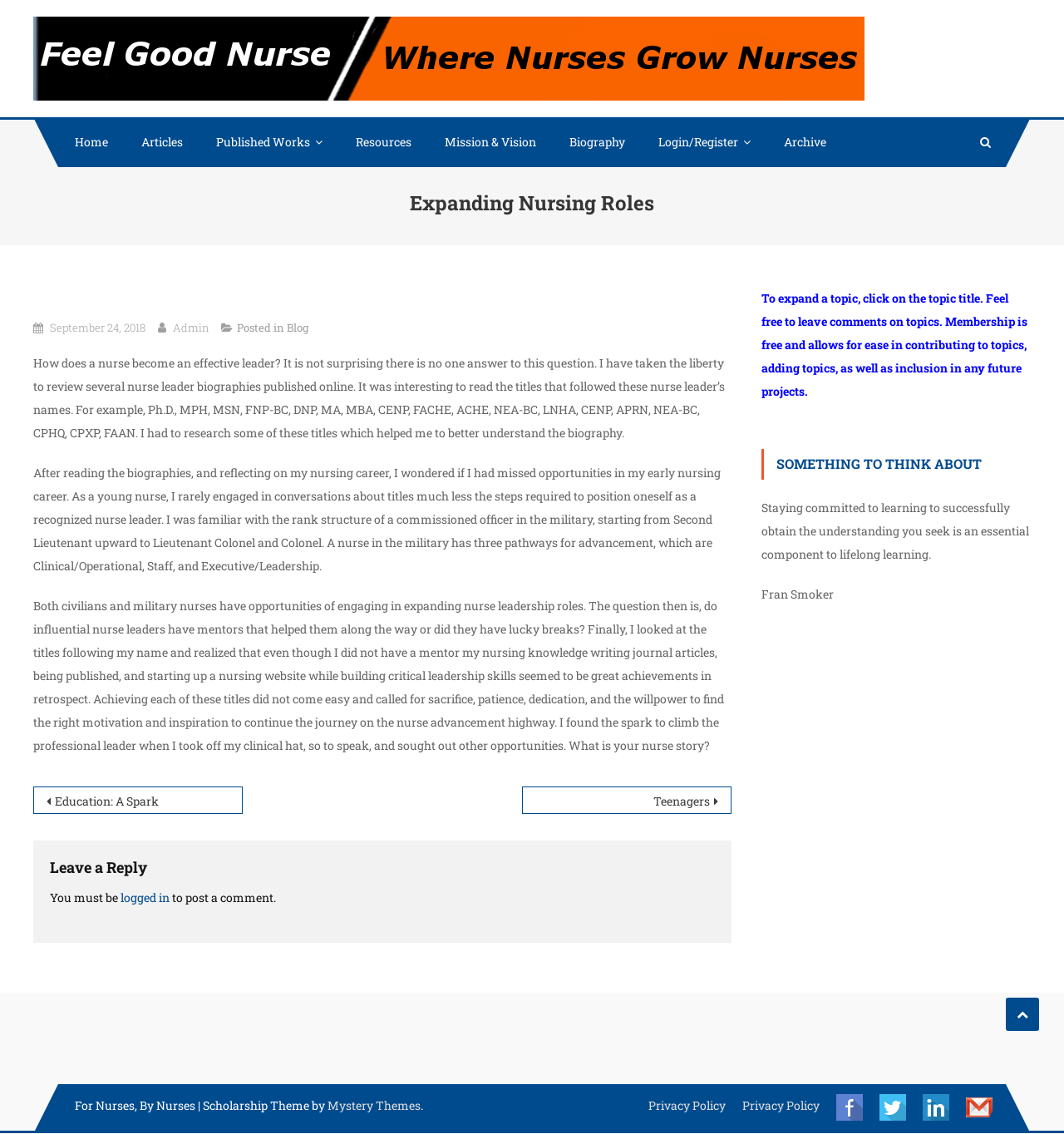What is the theme of the website?
Please use the image to provide an in-depth answer to the question.

The theme of the website can be found in the footer section, where it says 'Scholarship Theme by Mystery Themes'.